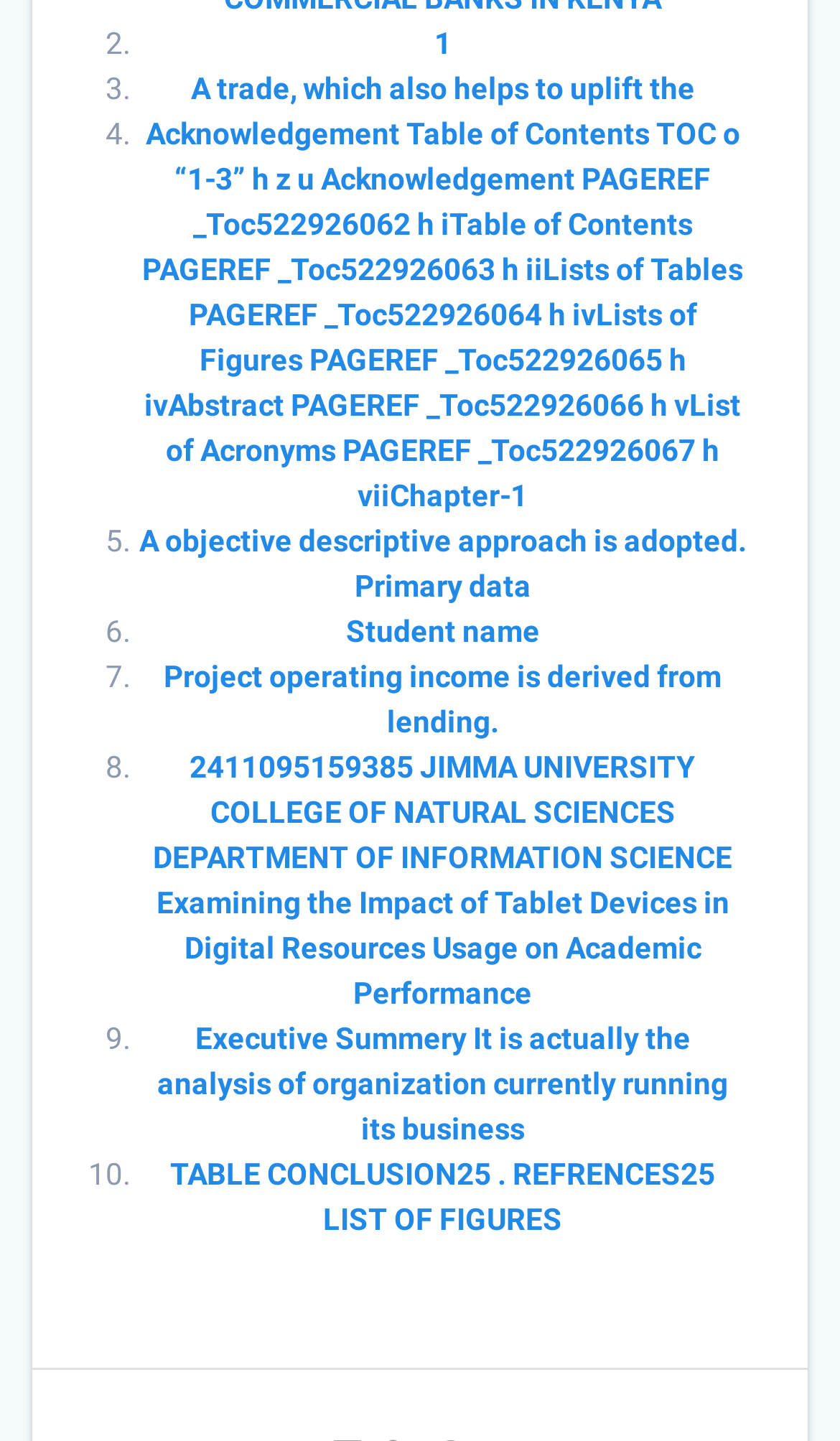What is the department of the university?
Provide a well-explained and detailed answer to the question.

The department of the university can be inferred from the link element with the text 'JIMMA UNIVERSITY COLLEGE OF NATURAL SCIENCES DEPARTMENT OF INFORMATION SCIENCE' which has a bounding box coordinate of [0.182, 0.52, 0.872, 0.701].